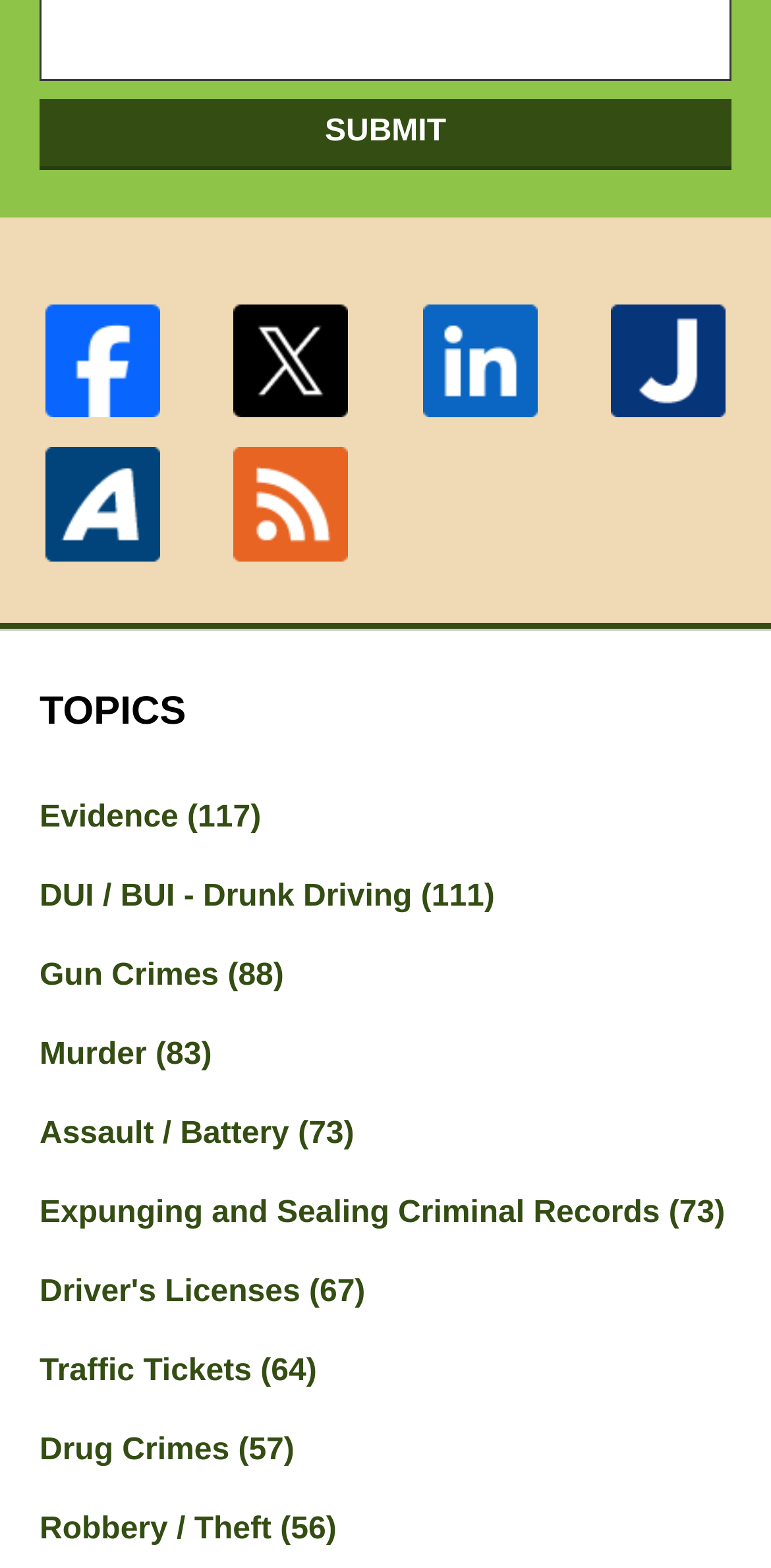How many social media icons are there? Look at the image and give a one-word or short phrase answer.

5